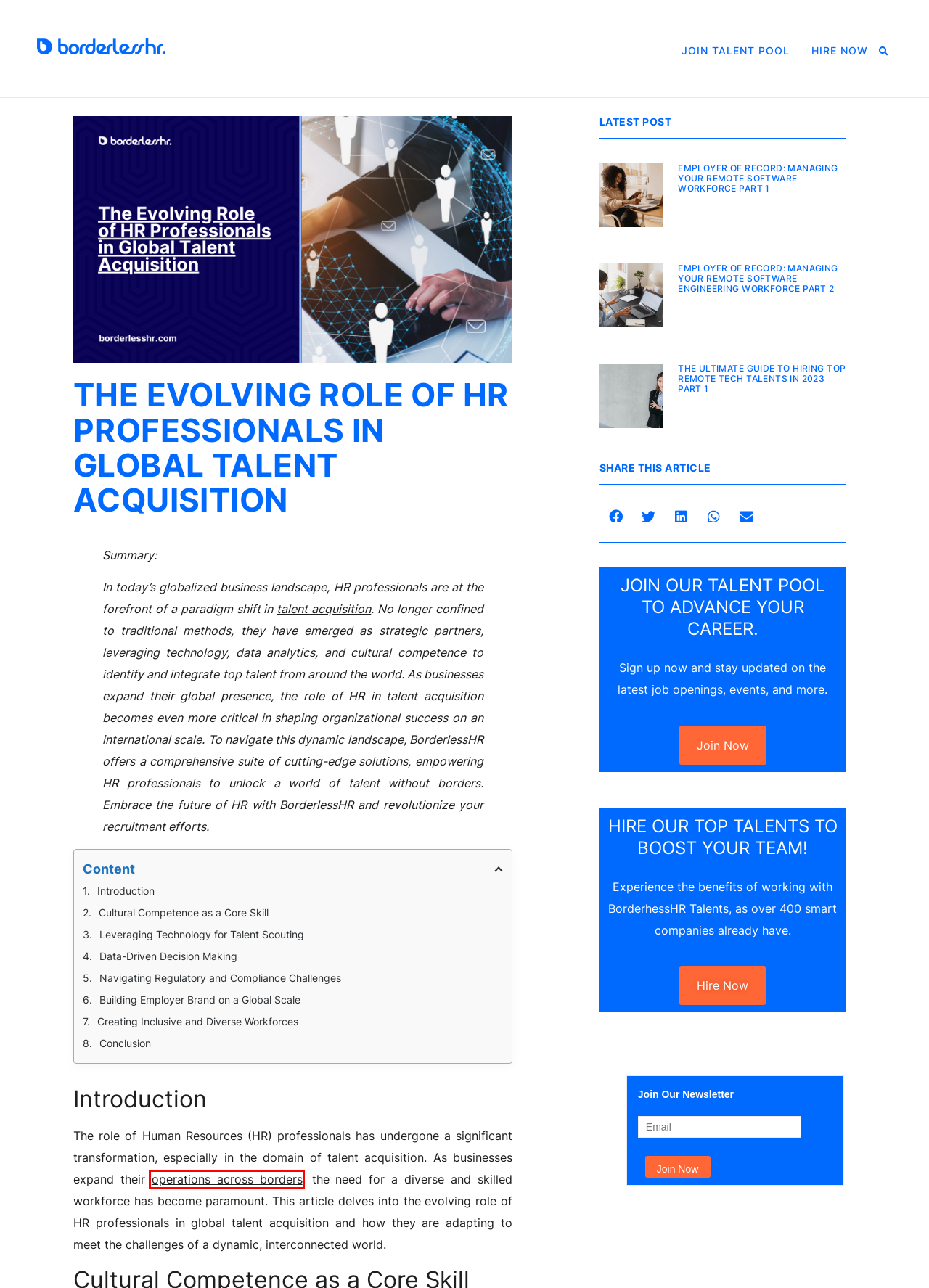You are given a screenshot of a webpage with a red bounding box around an element. Choose the most fitting webpage description for the page that appears after clicking the element within the red bounding box. Here are the candidates:
A. 13 Recruitment Strategies to Help You Attract Top Talent
B. The Ultimate Guide to Hiring Top Remote Tech Talent in 2023
C. BorderlessHR - Contact us
D. Managing Your Remote Software Workforce Part
E. Essential Talent Management Steps Every HR Pro Must Know
F. How to Effectively Coordinate Time Zones in Remote Teams
G. BorderlessHR - Talent
H. Employer of Record: Managing Your Remote Workforce Part 2

F